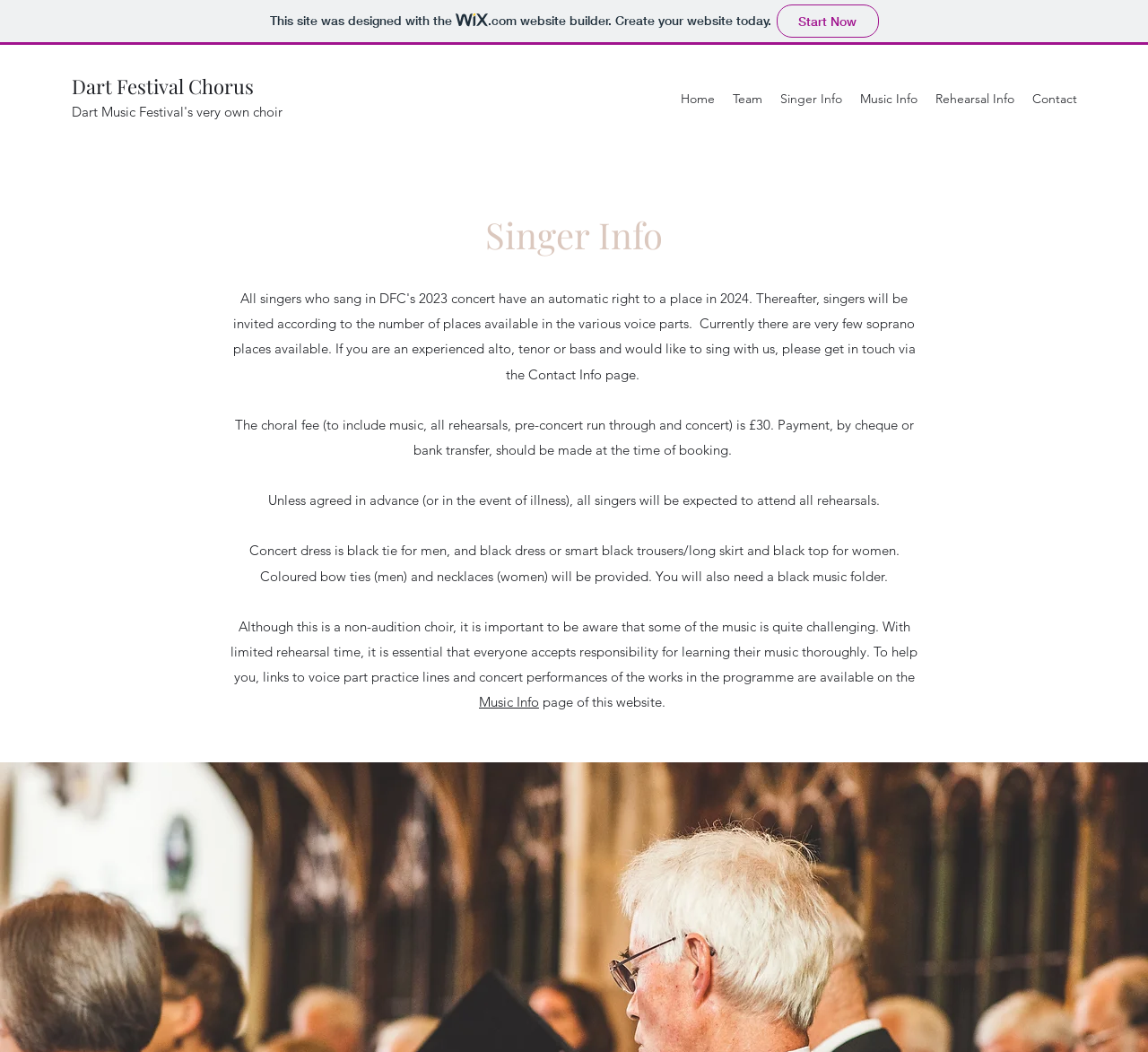Determine the bounding box coordinates of the clickable element to achieve the following action: 'Visit the 'Music Info' page'. Provide the coordinates as four float values between 0 and 1, formatted as [left, top, right, bottom].

[0.741, 0.081, 0.807, 0.107]